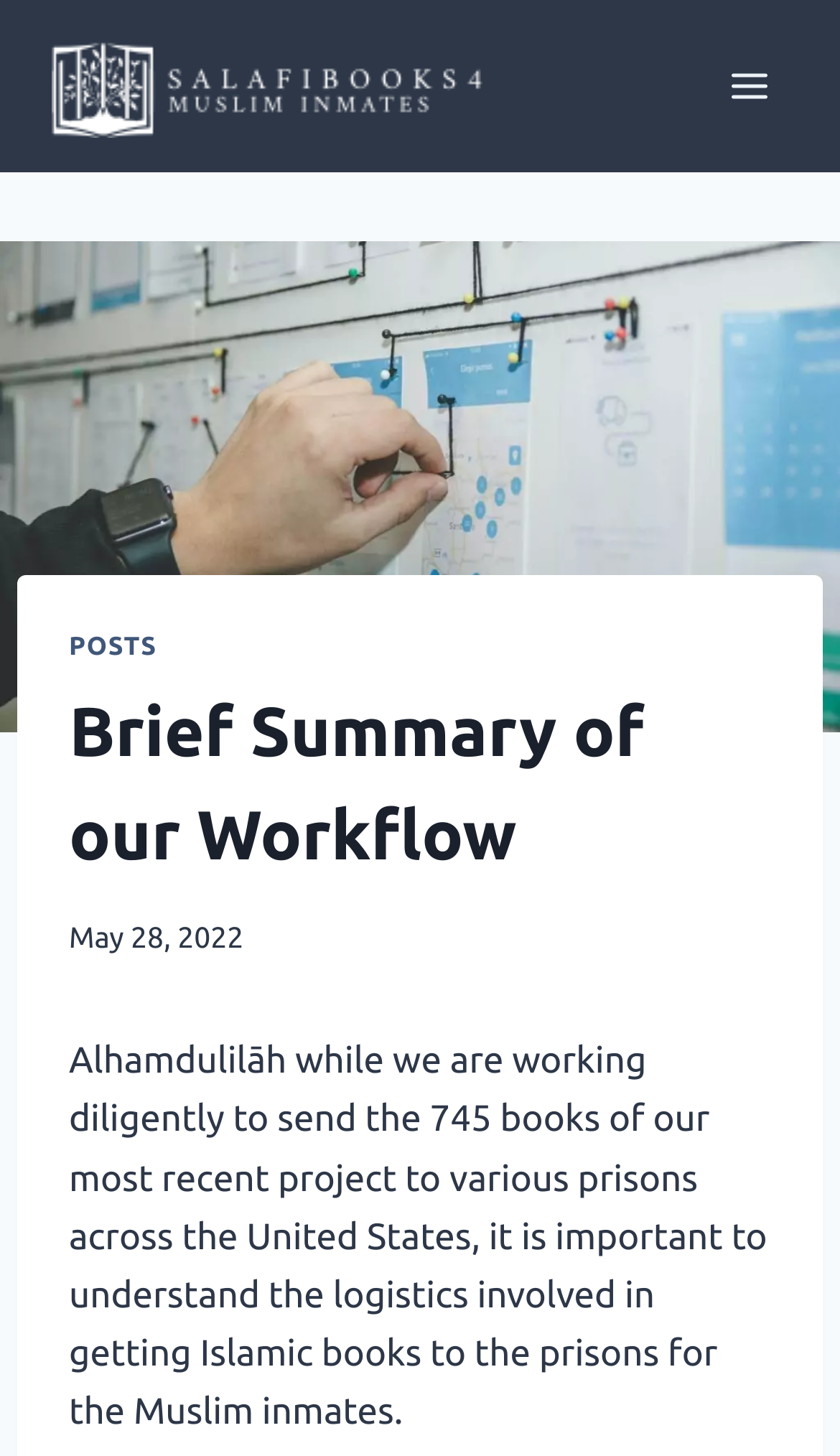Answer this question using a single word or a brief phrase:
What is the date mentioned on the webpage?

May 28, 2022